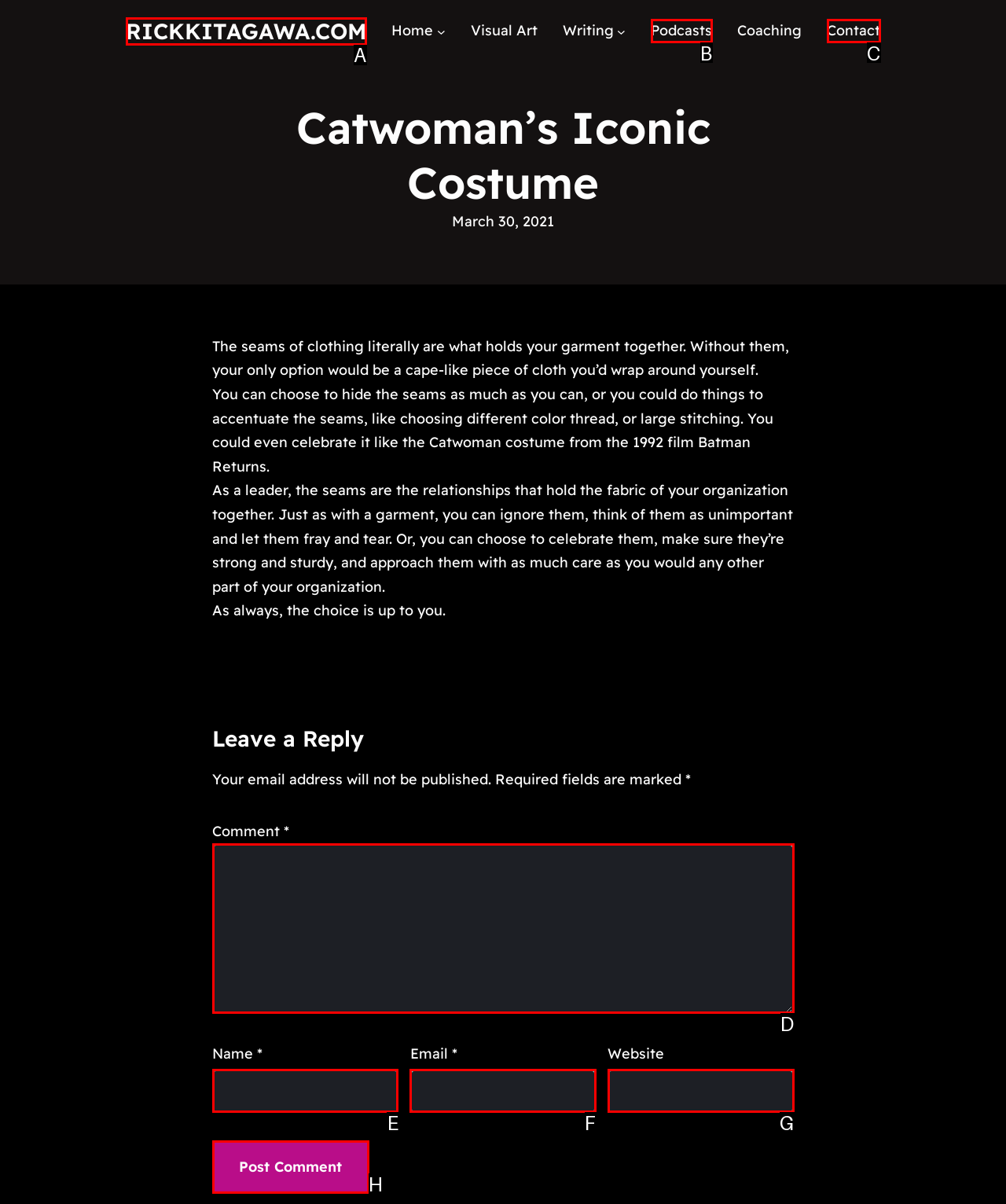Which HTML element among the options matches this description: parent_node: Email * aria-describedby="email-notes" name="email"? Answer with the letter representing your choice.

F